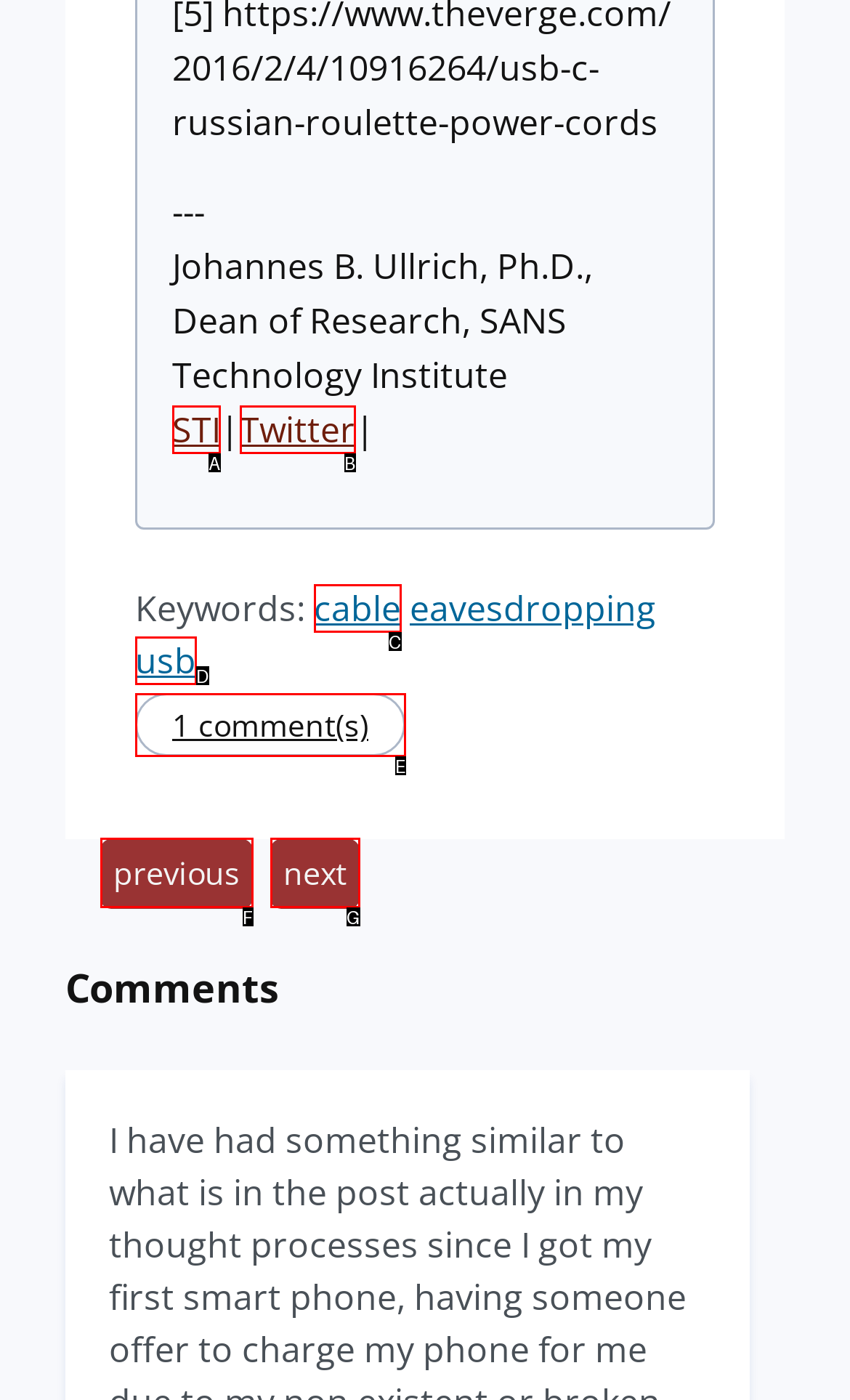From the given options, choose the HTML element that aligns with the description: 1 comment(s). Respond with the letter of the selected element.

E